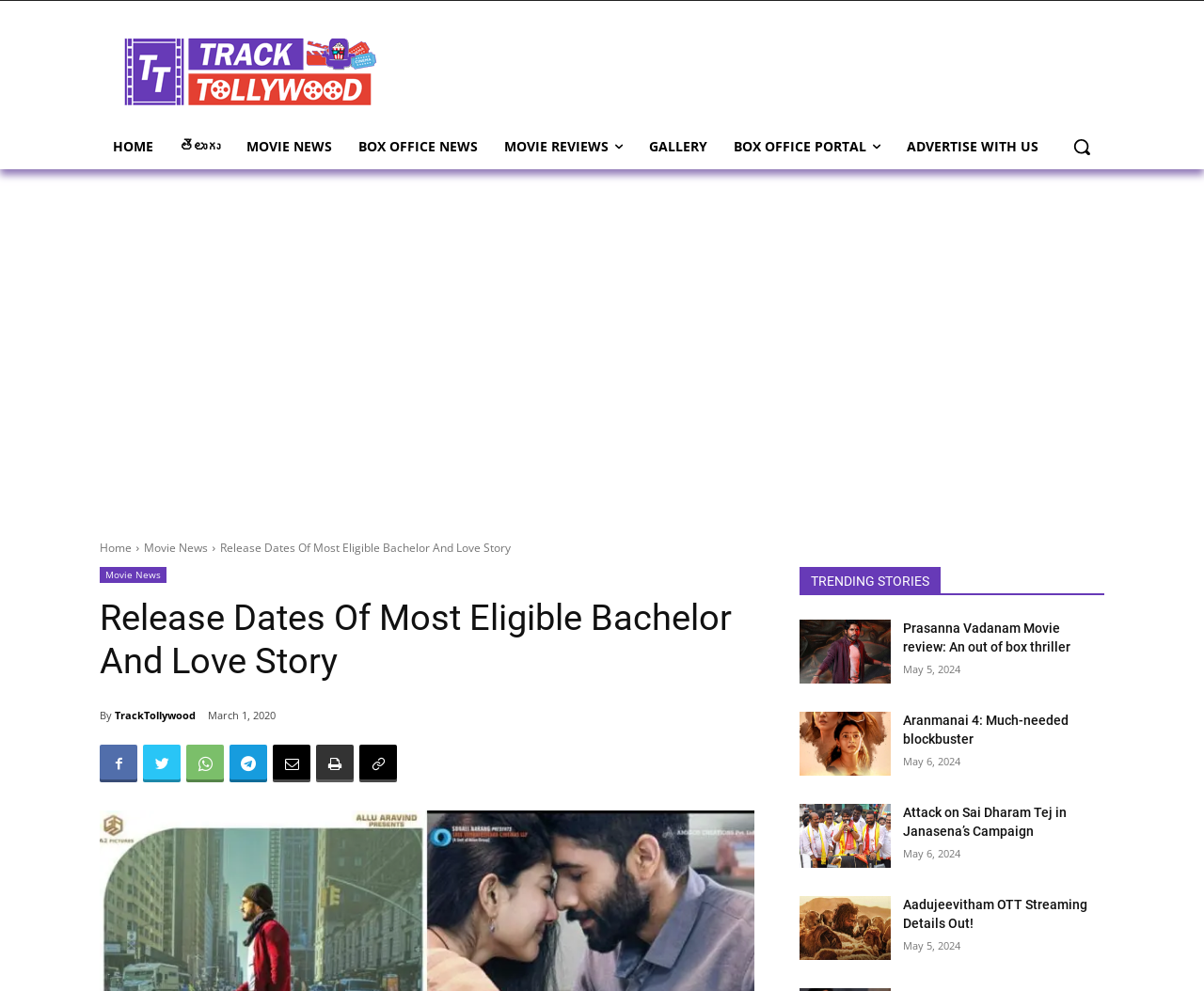Identify the main title of the webpage and generate its text content.

Release Dates Of Most Eligible Bachelor And Love Story